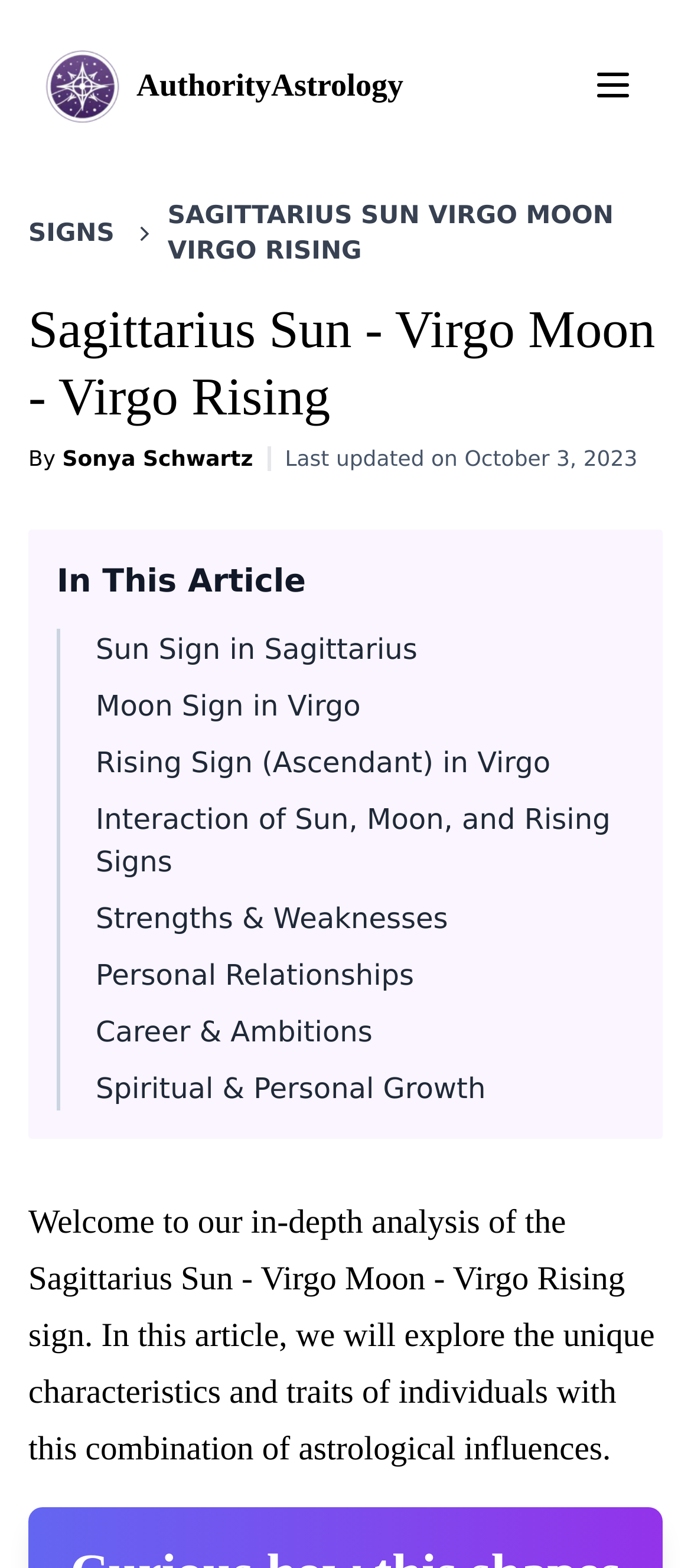Please indicate the bounding box coordinates for the clickable area to complete the following task: "Explore Strengths & Weaknesses". The coordinates should be specified as four float numbers between 0 and 1, i.e., [left, top, right, bottom].

[0.138, 0.575, 0.648, 0.596]